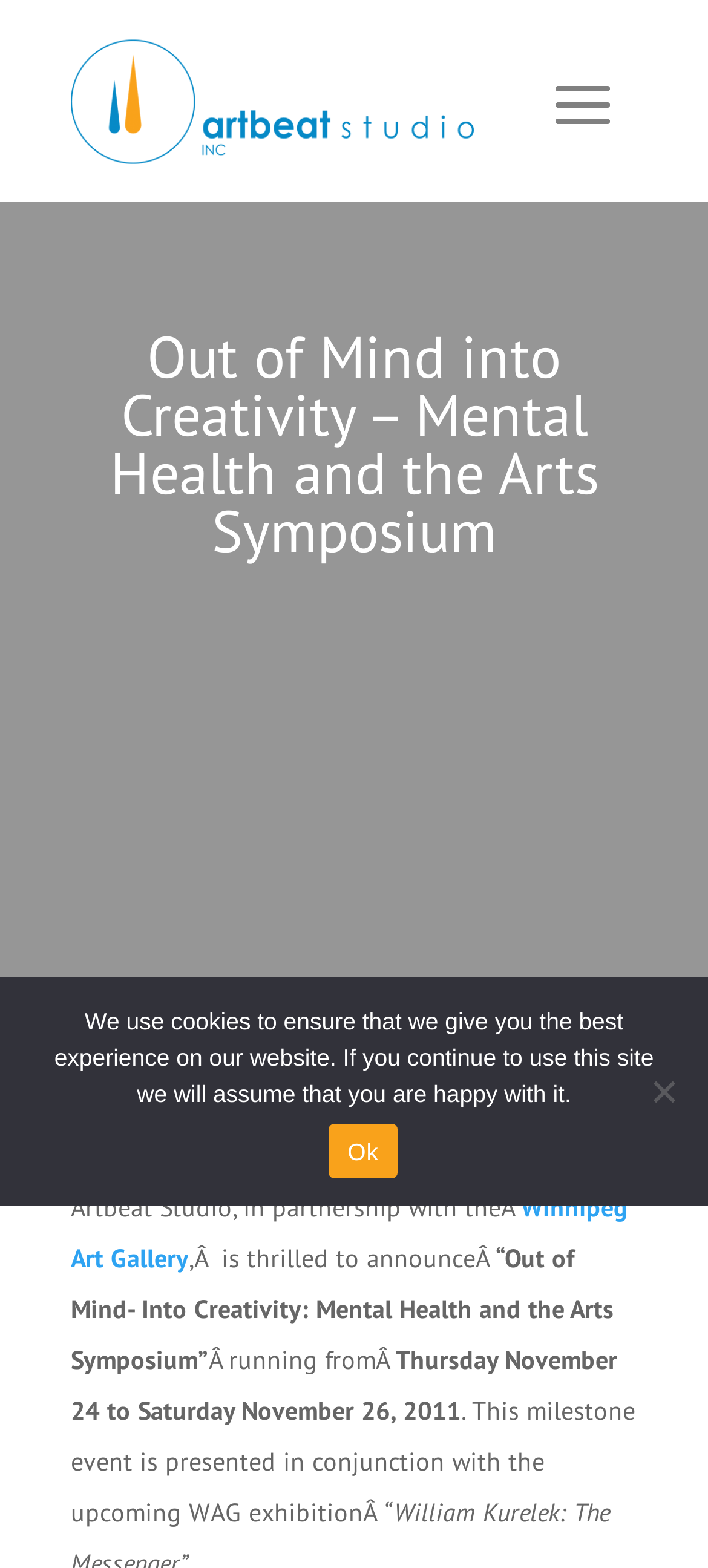Determine the primary headline of the webpage.

Out of Mind into Creativity – Mental Health and the Arts Symposium